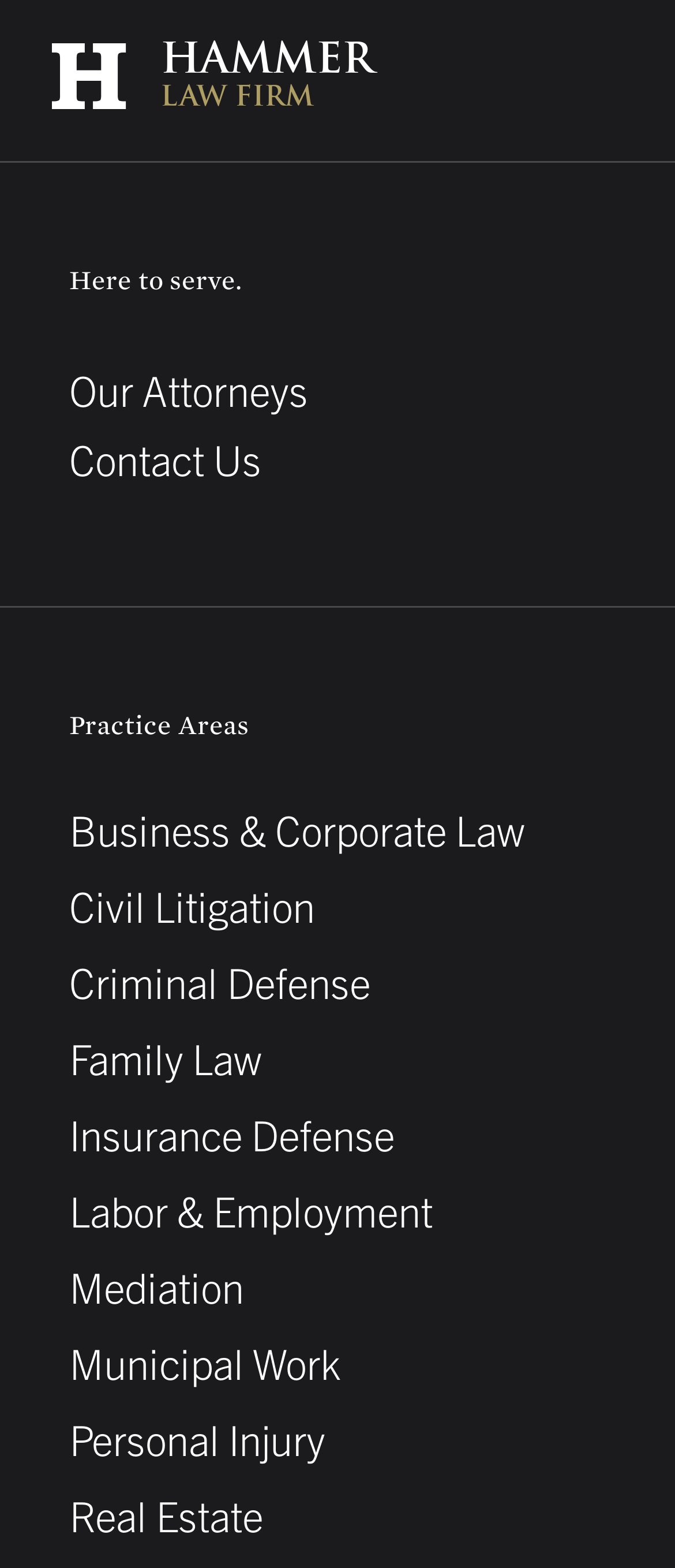Can you find the bounding box coordinates for the element that needs to be clicked to execute this instruction: "Get in touch with the law firm"? The coordinates should be given as four float numbers between 0 and 1, i.e., [left, top, right, bottom].

[0.103, 0.277, 0.897, 0.31]